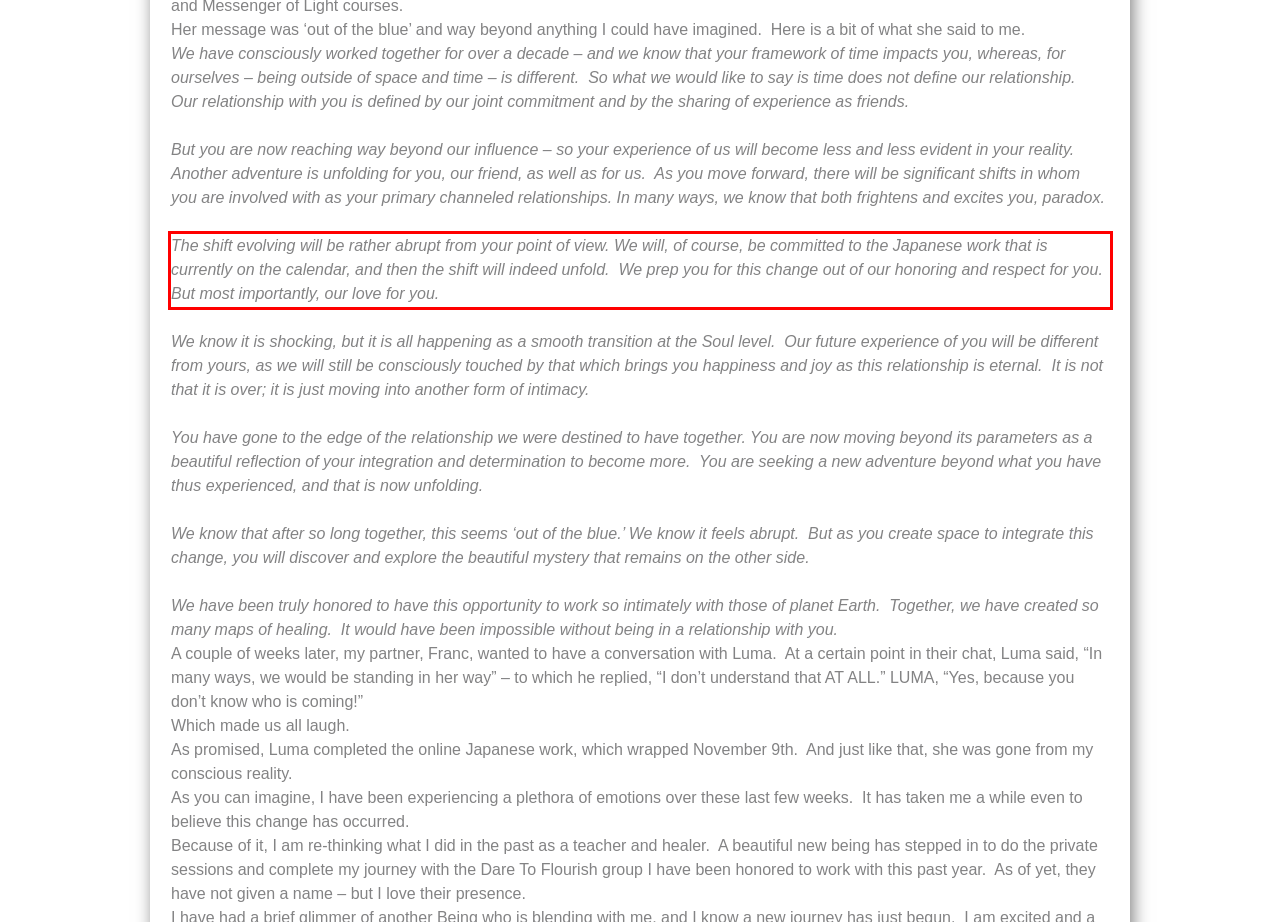You have a screenshot of a webpage with a red bounding box. Identify and extract the text content located inside the red bounding box.

The shift evolving will be rather abrupt from your point of view. We will, of course, be committed to the Japanese work that is currently on the calendar, and then the shift will indeed unfold. We prep you for this change out of our honoring and respect for you. But most importantly, our love for you.